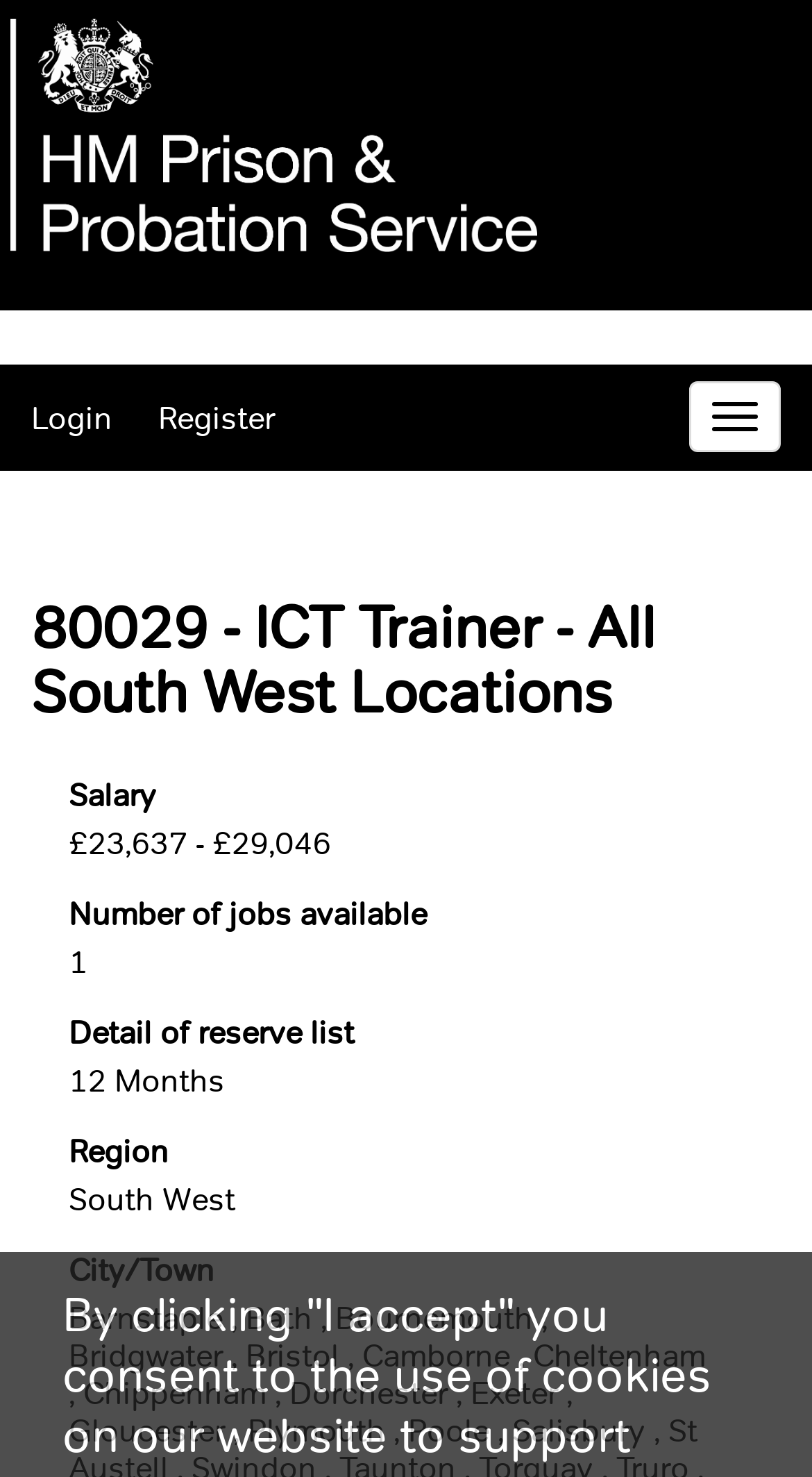Predict the bounding box of the UI element that fits this description: "Login".

[0.038, 0.269, 0.138, 0.296]